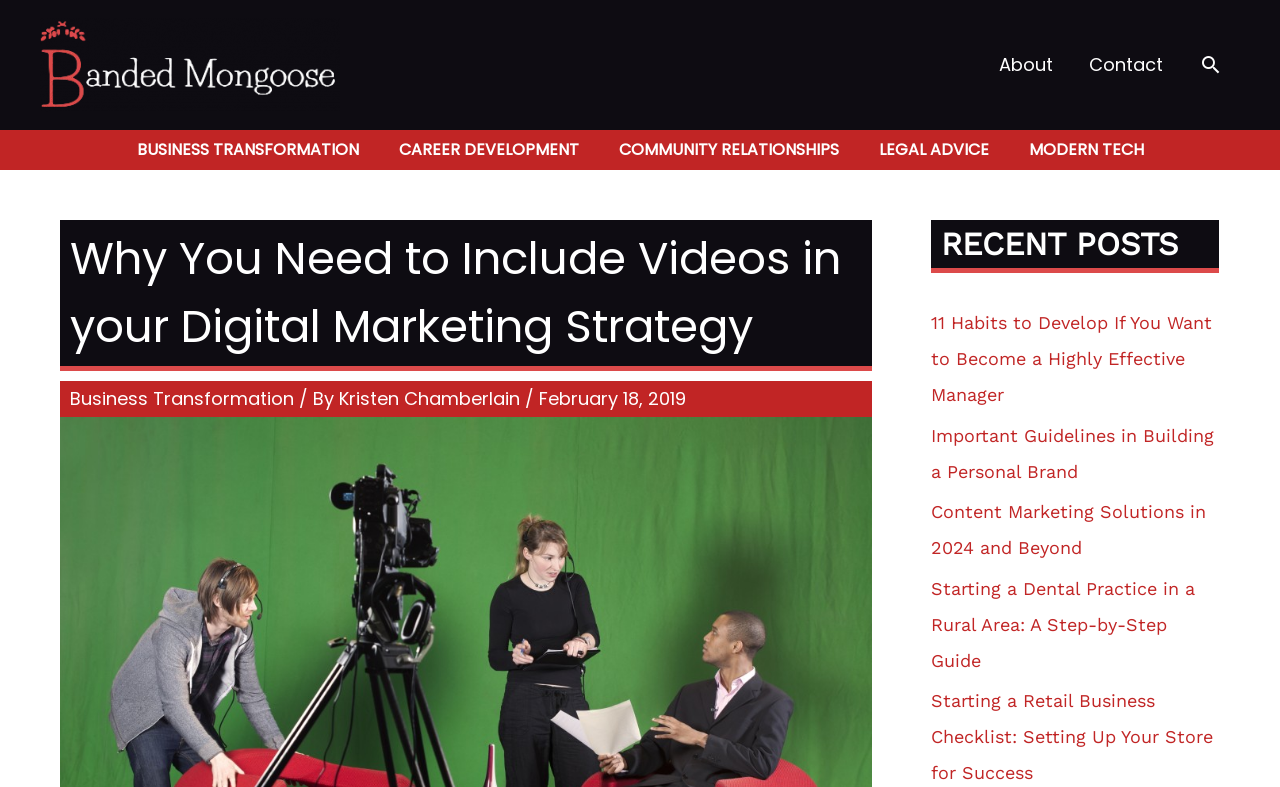Could you indicate the bounding box coordinates of the region to click in order to complete this instruction: "read the article about Business Transformation".

[0.055, 0.49, 0.23, 0.522]